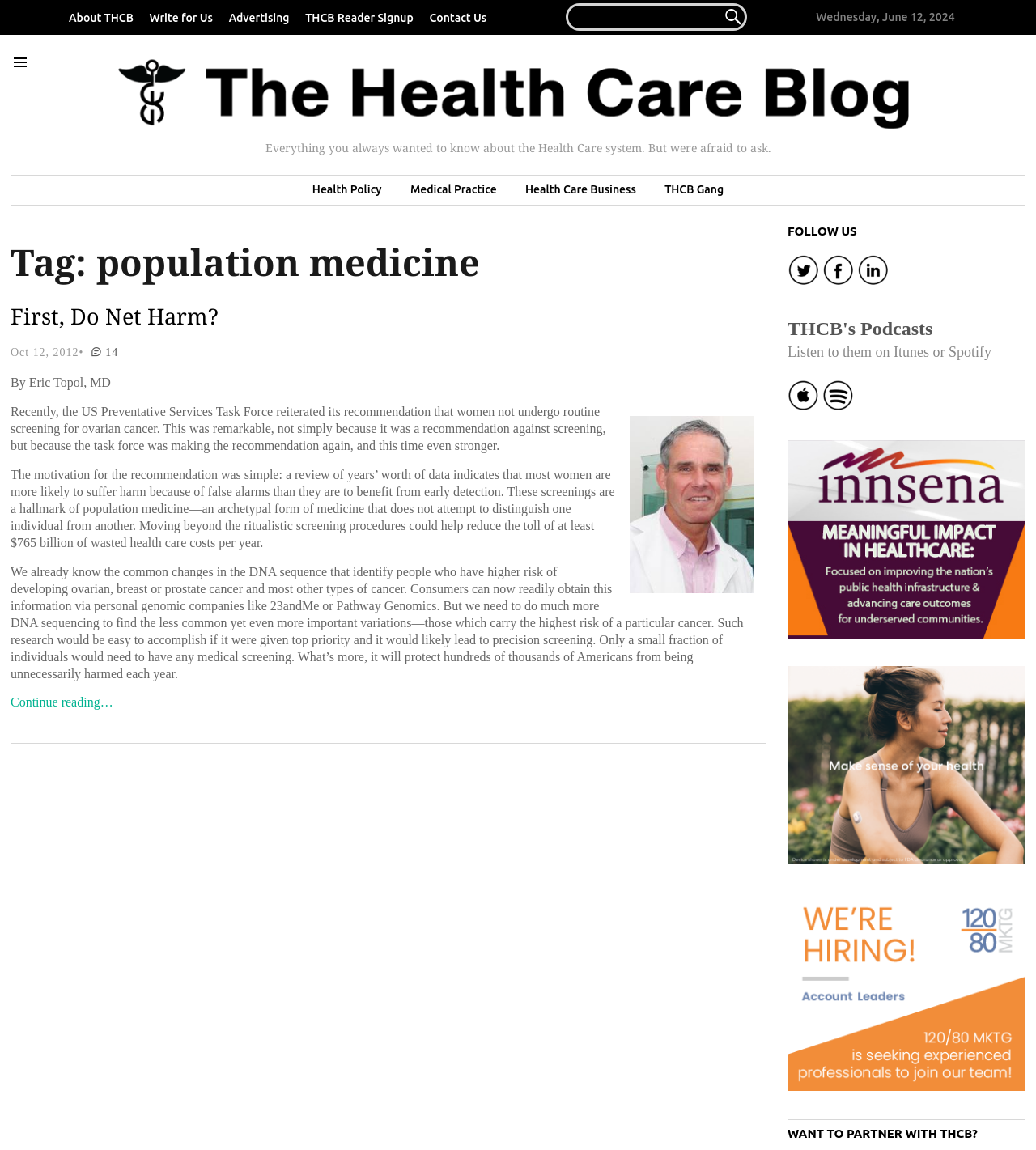What is the estimated cost of wasted health care costs per year? Refer to the image and provide a one-word or short phrase answer.

$765 billion